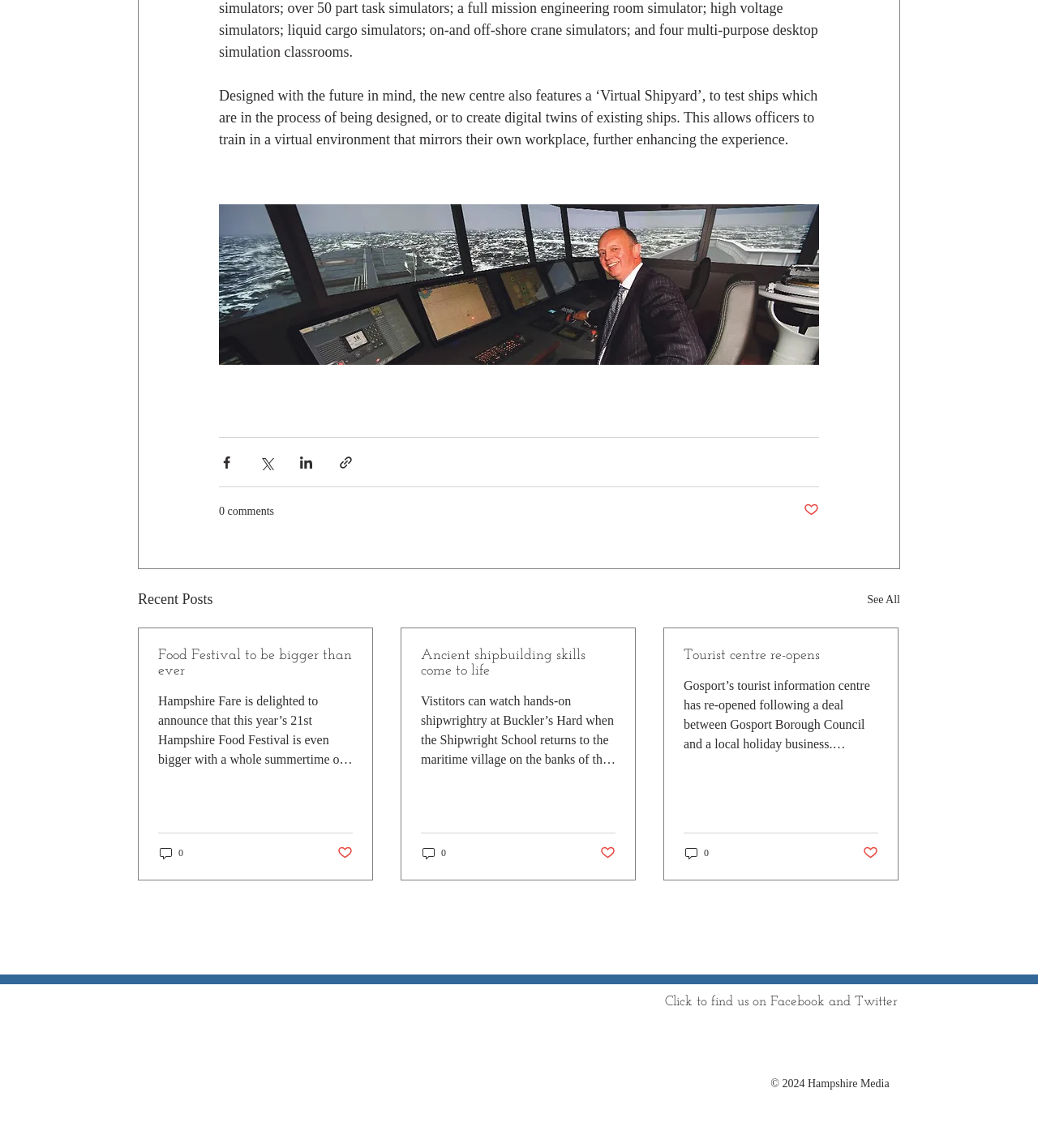Please determine the bounding box coordinates for the element that should be clicked to follow these instructions: "Like the post".

[0.774, 0.437, 0.789, 0.453]